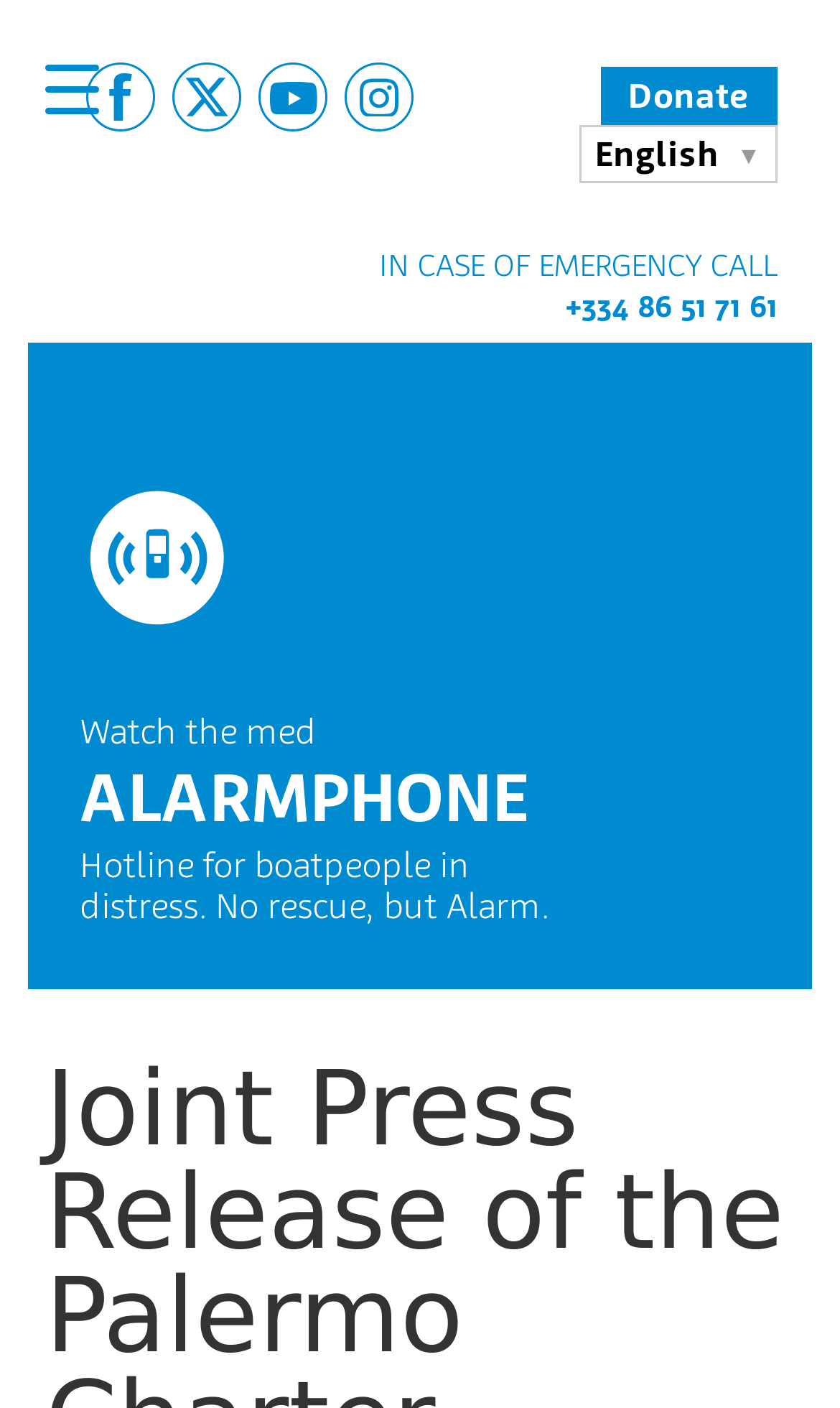What is the phone number for emergency calls?
Based on the visual details in the image, please answer the question thoroughly.

I found the phone number by looking at the link with the text '+334 86 51 71 61' which is located below the text 'IN CASE OF EMERGENCY CALL'.